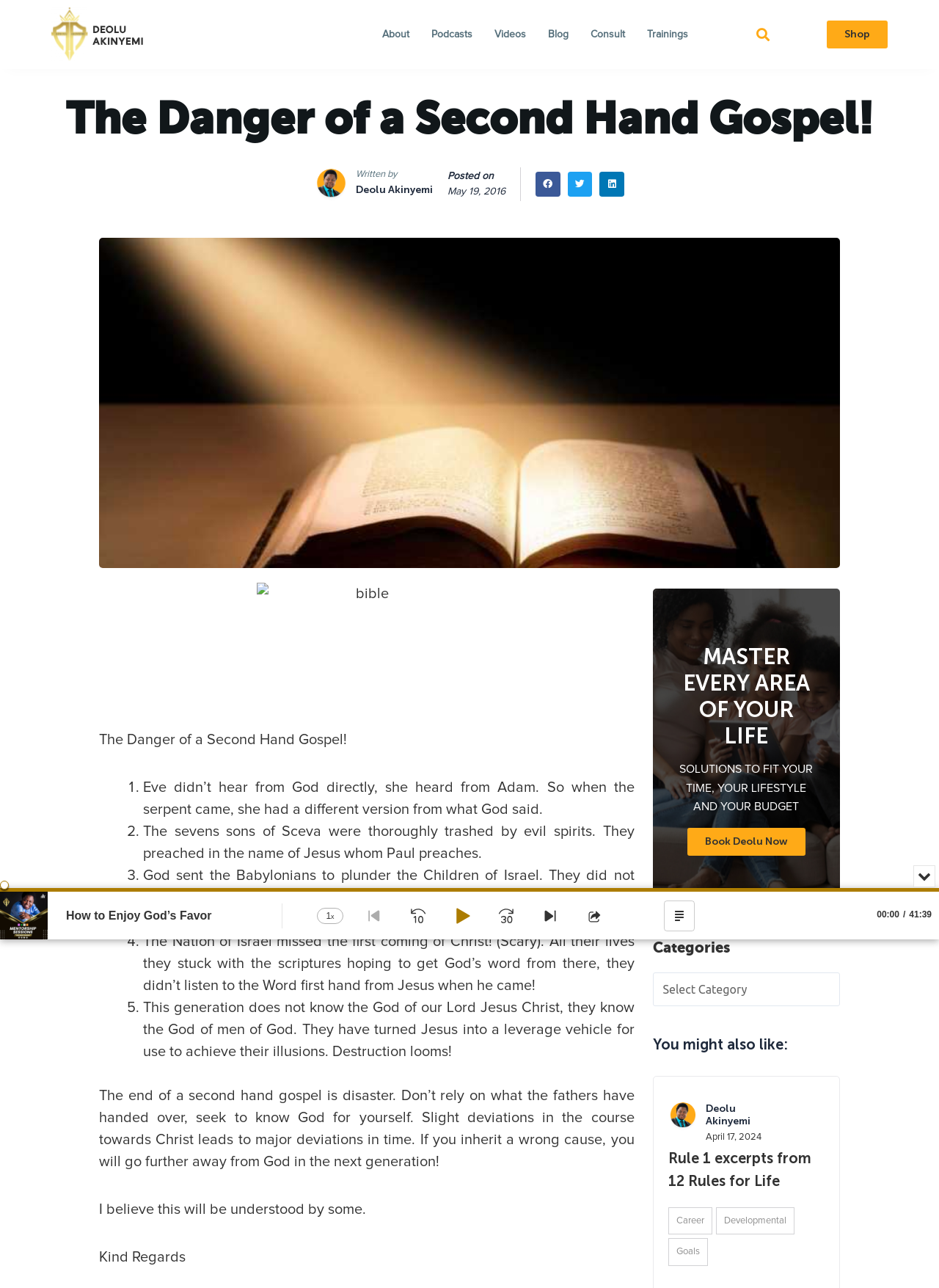How many audio controls are there?
Look at the screenshot and provide an in-depth answer.

I examined the audio player and found that there are 7 audio controls, which are 'play', 'mute', 'show more media controls', 'Change Playback Rate 1x', 'Go to previous episode', 'Skip Backward', and 'Jump Forward'.